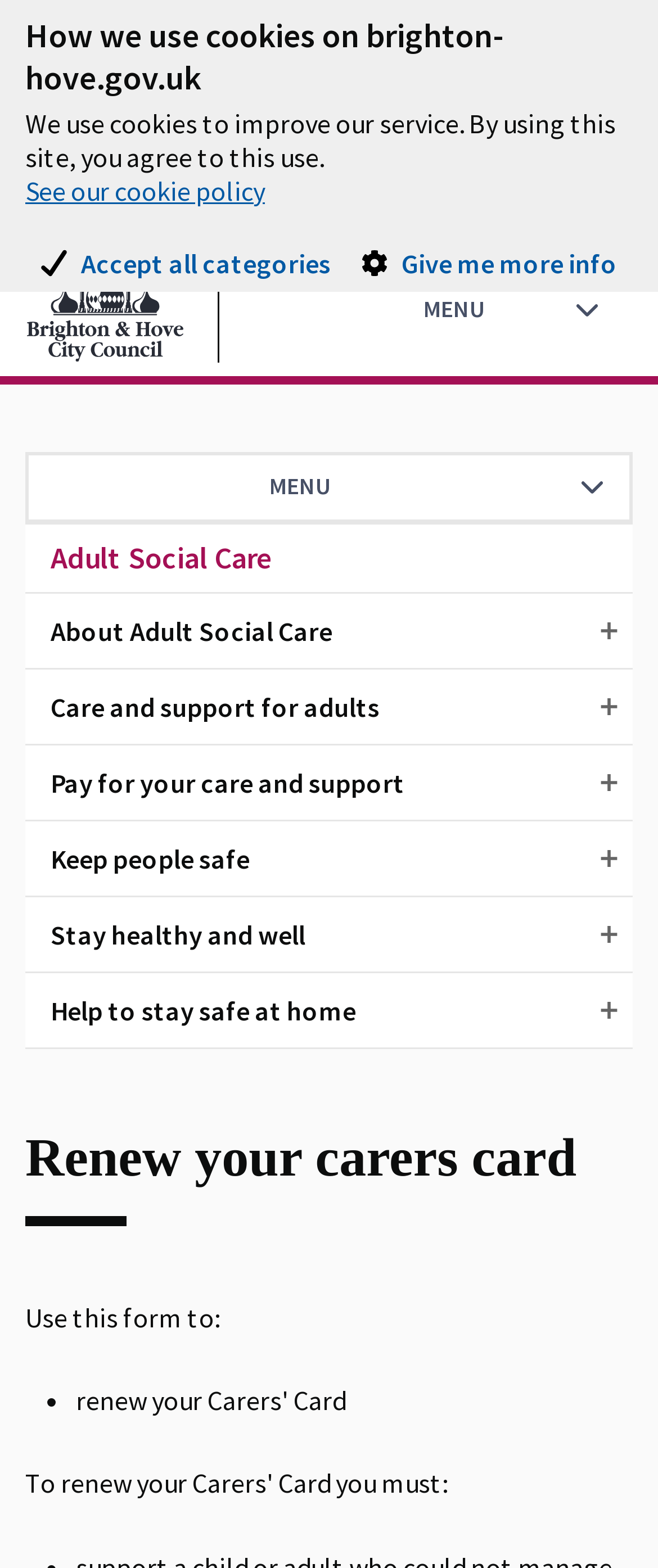Specify the bounding box coordinates for the region that must be clicked to perform the given instruction: "Click the 'Toggle Mobile Menu' button".

[0.592, 0.177, 0.962, 0.218]